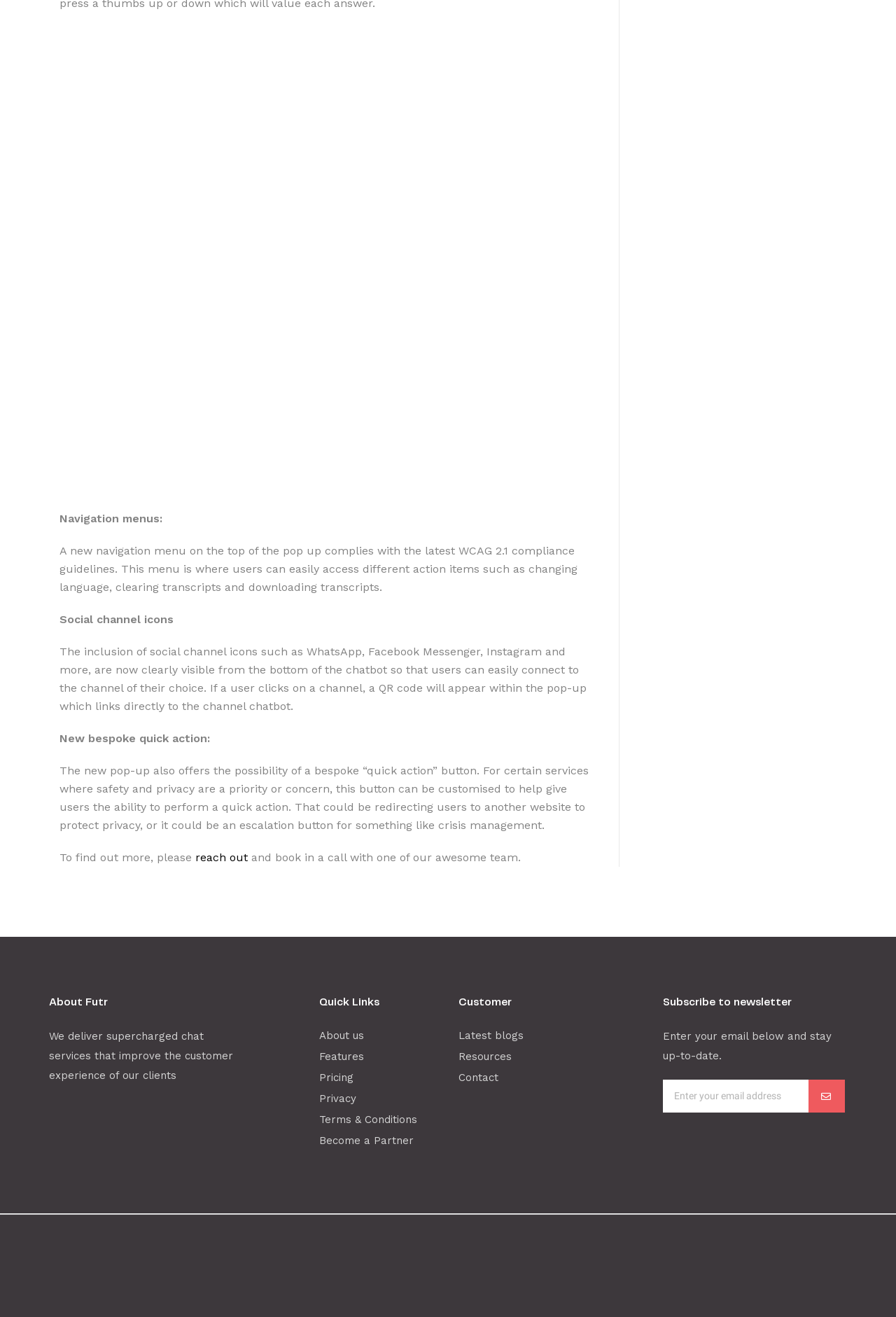Based on the image, provide a detailed and complete answer to the question: 
What is required to subscribe to the newsletter?

To subscribe to the newsletter, an email address is required, which can be entered in the textbox provided at the bottom of the webpage.